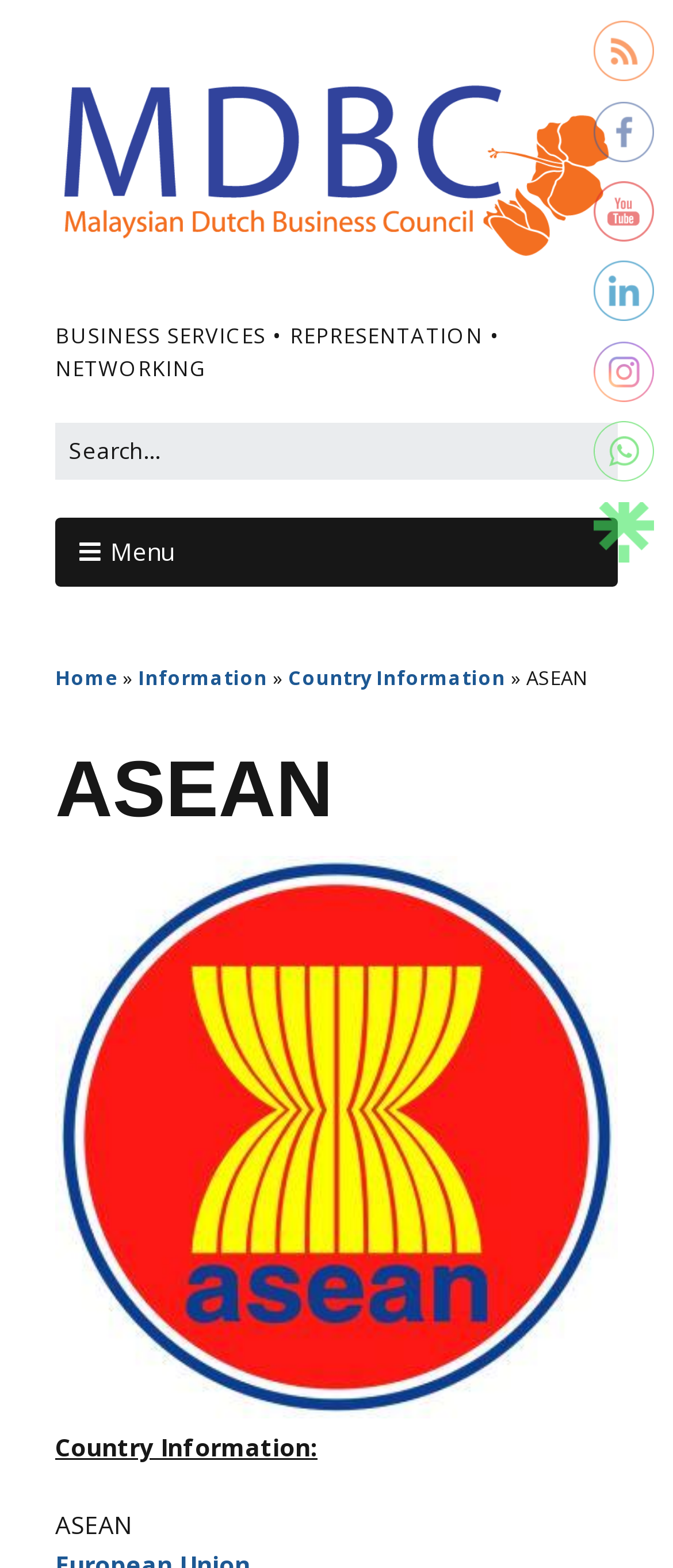Describe all the key features of the webpage in detail.

The webpage appears to be a portal for ASEAN and MDBC, with a focus on business services, representation, and networking. At the top left, there is a logo image with the text "MDBC" next to it. Below the logo, there is a horizontal menu with options such as "Home", "Information", "Country Information", and "ASEAN". 

To the right of the logo, there is a search box with a placeholder text "Search for:". Next to the search box, there is a menu button with an icon. When clicked, the menu button reveals a dropdown menu with the same options as the horizontal menu.

On the top right corner, there are social media links, including RSS, Facebook, and LinkedIn, each represented by an icon. 

The main content of the webpage is divided into two sections. The top section has a heading "ASEAN" and a brief description or introduction. The bottom section has a subheading "Country Information:" and appears to provide more detailed information about ASEAN countries.

Throughout the webpage, there are several images, including the logo, social media icons, and a large image that spans the width of the page, located below the main content sections.